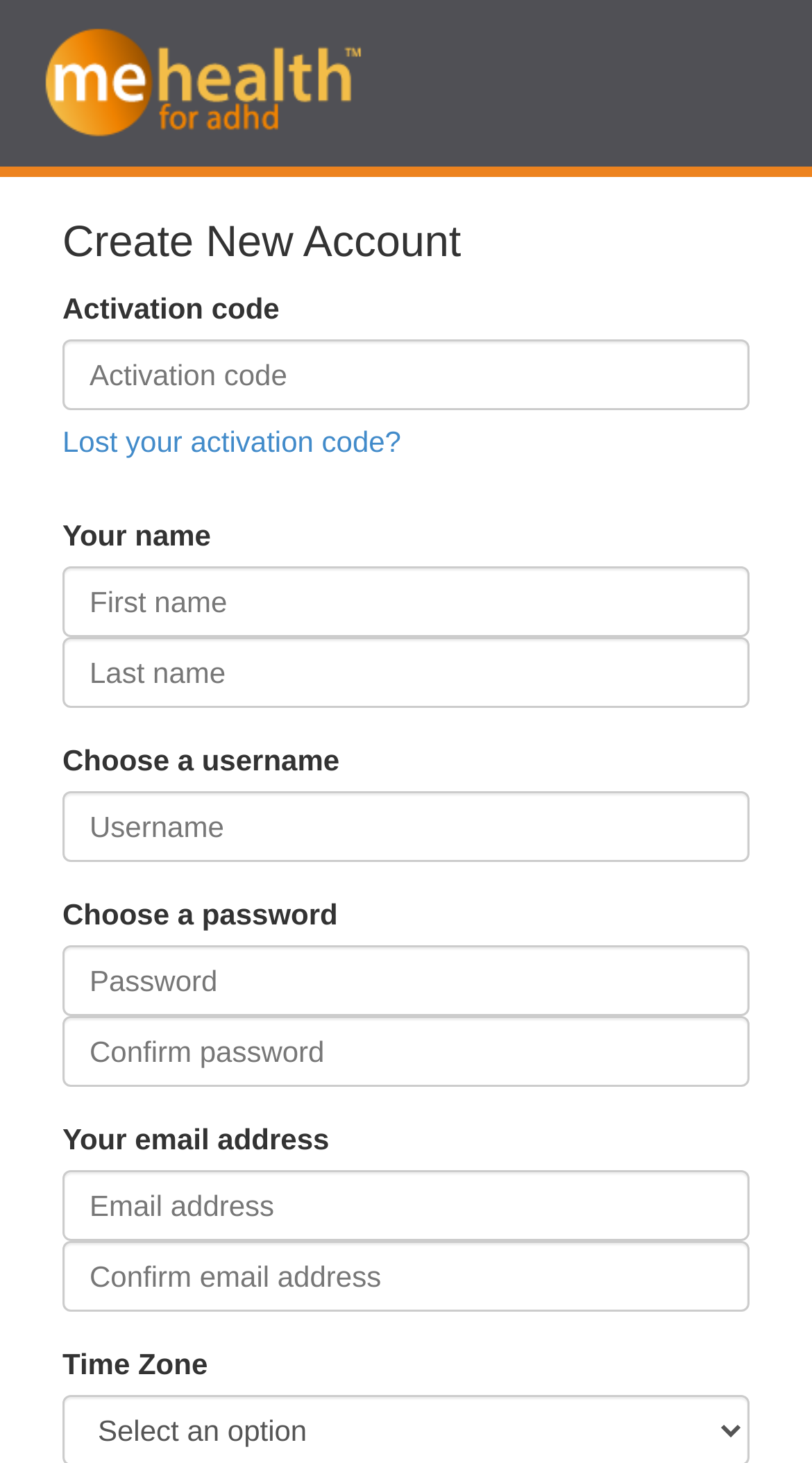What is the last field on this webpage?
Refer to the image and give a detailed answer to the query.

The last field on this webpage is labeled 'Time Zone', indicating that the user needs to select their time zone as part of the account creation process.